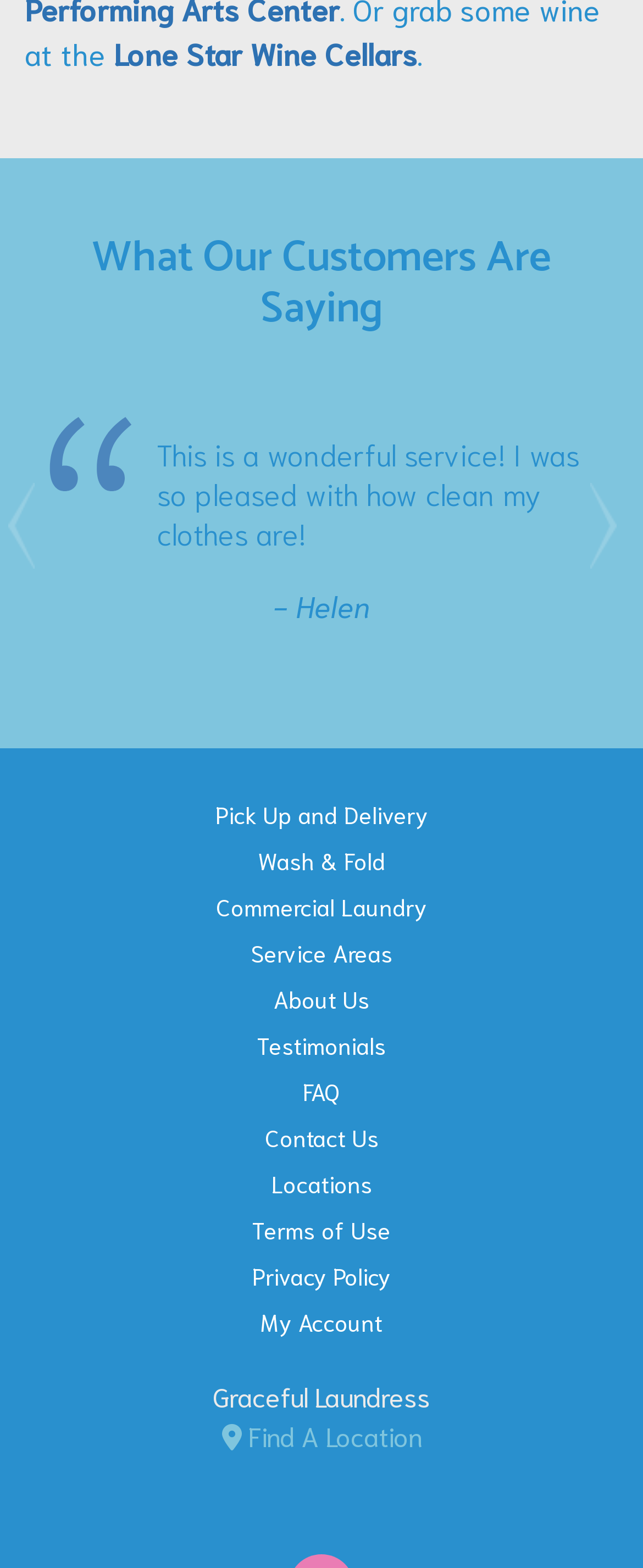Kindly determine the bounding box coordinates of the area that needs to be clicked to fulfill this instruction: "Click on the 'Previous' button".

[0.013, 0.261, 0.082, 0.414]